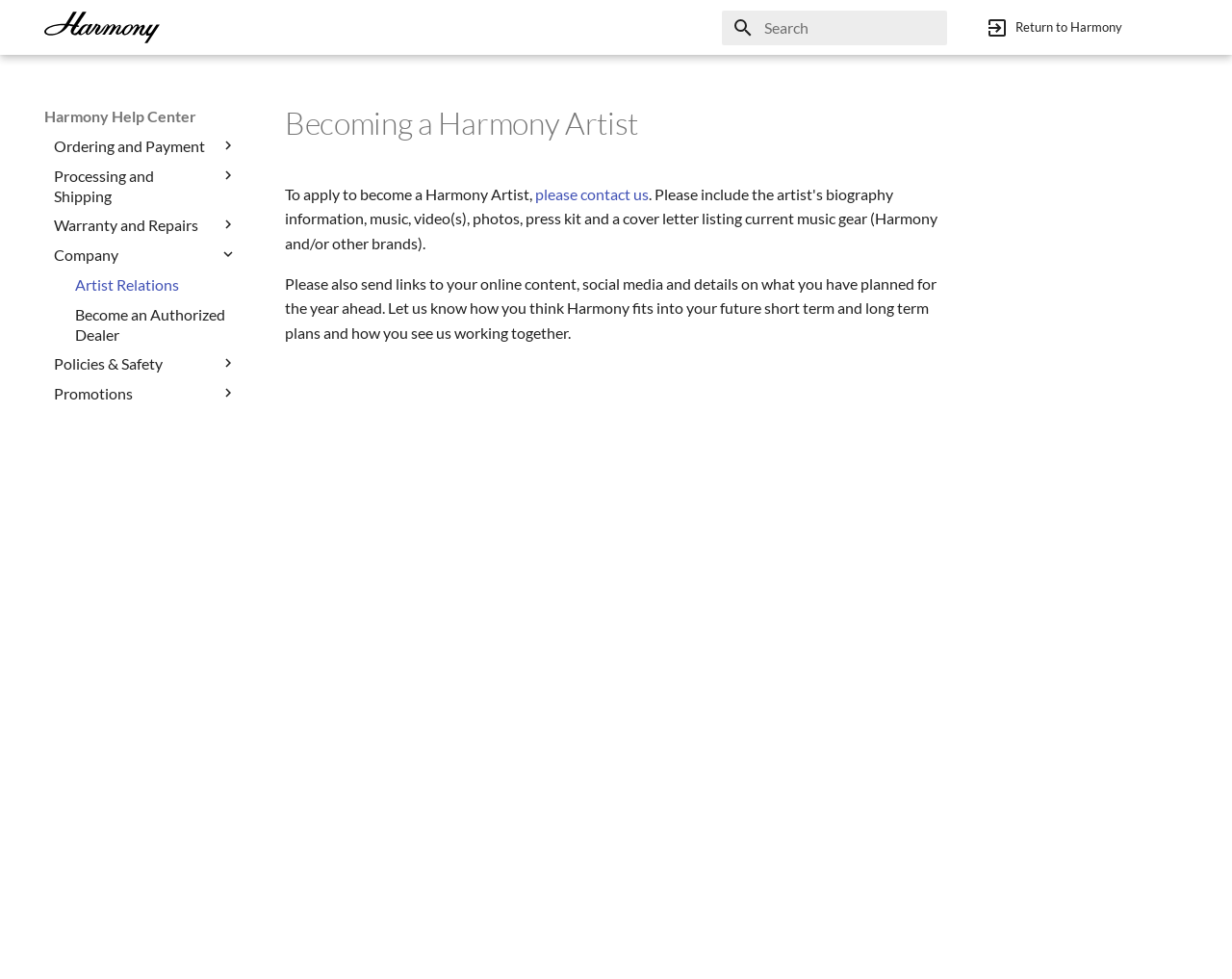Determine the bounding box coordinates of the element that should be clicked to execute the following command: "Return to Harmony".

[0.791, 0.005, 0.973, 0.052]